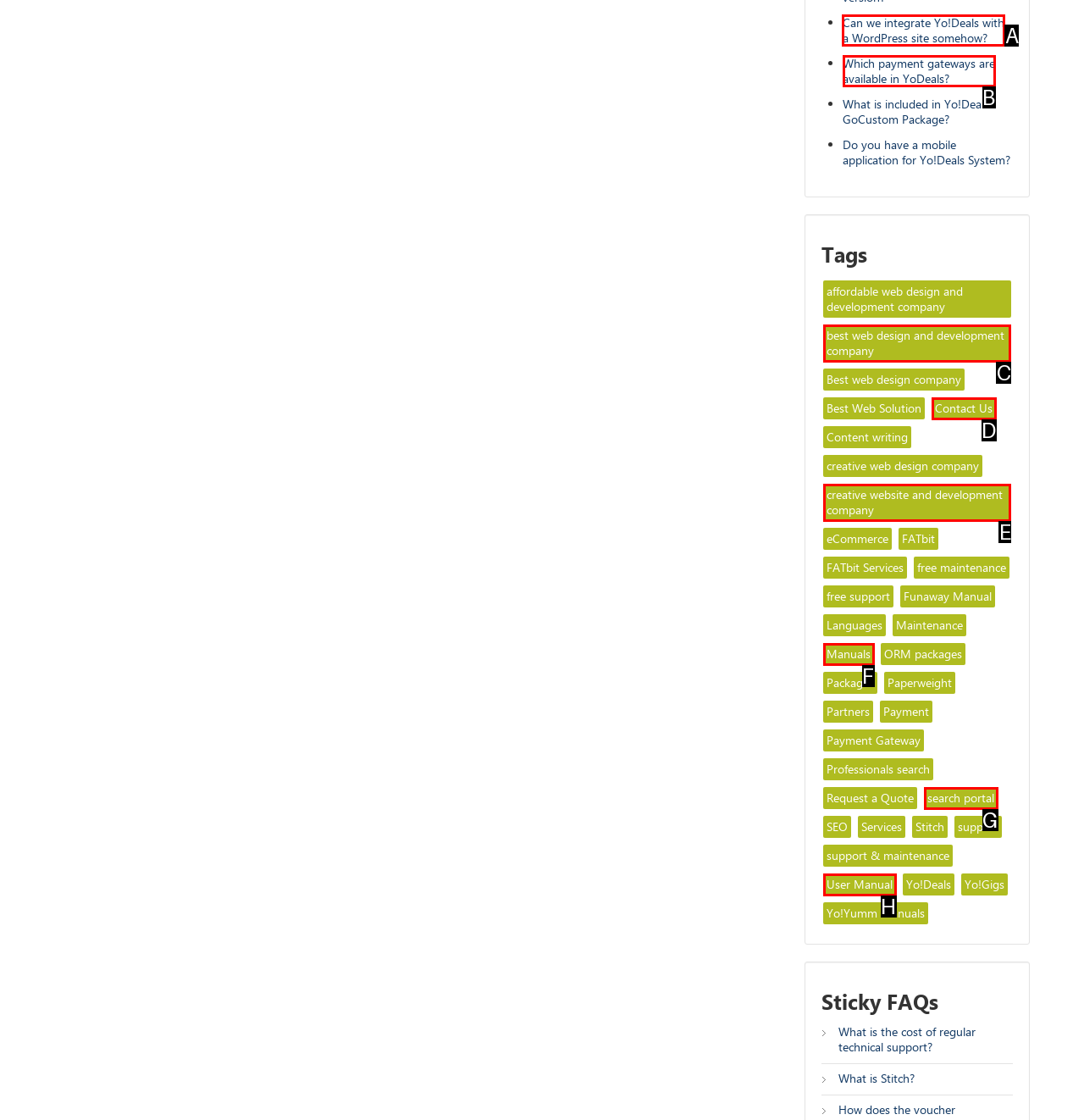Select the right option to accomplish this task: Click on 'Can we integrate Yo!Deals with a WordPress site somehow?'. Reply with the letter corresponding to the correct UI element.

A